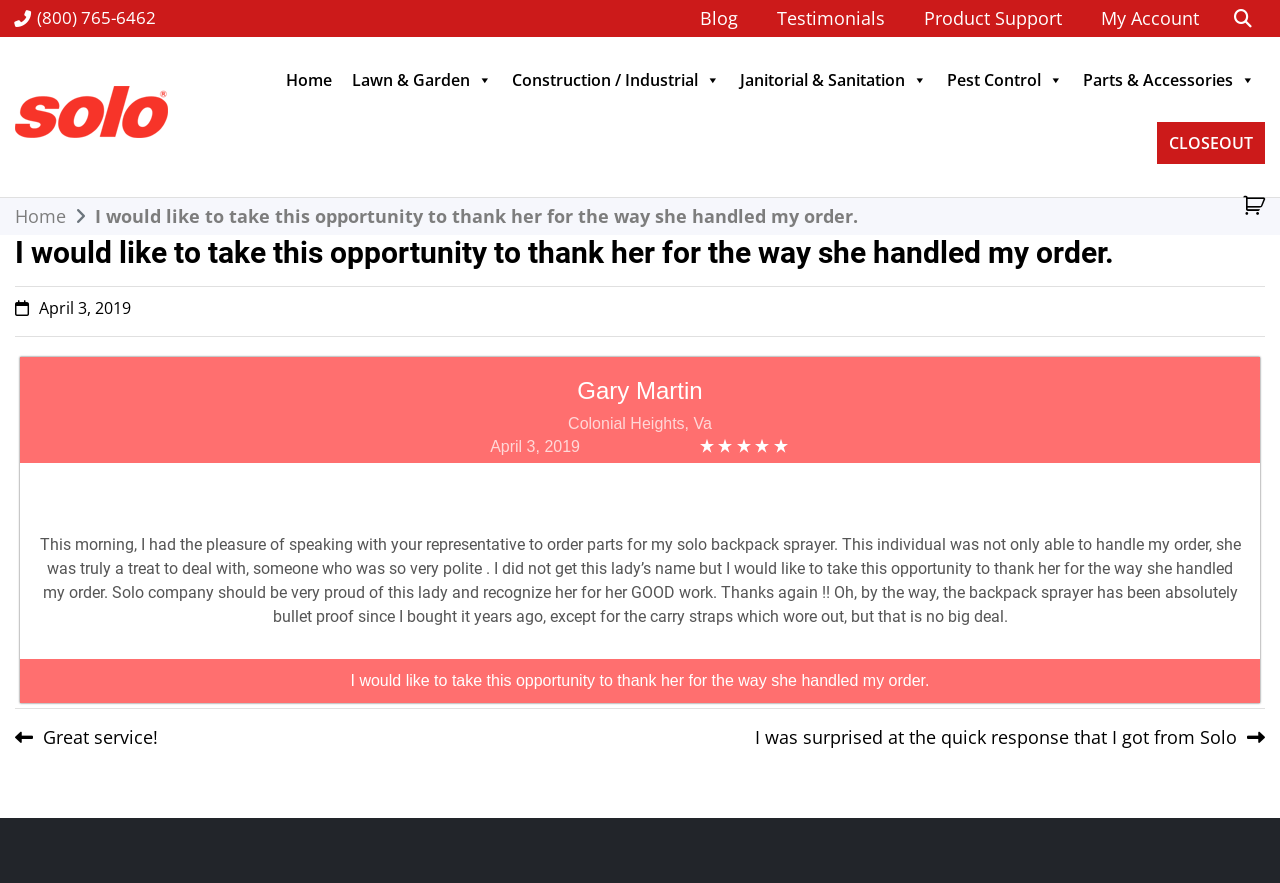Describe in detail what you see on the webpage.

This webpage appears to be a testimonial or review page for a company called Solo. At the top of the page, there is a phone number "(800) 765-6462" and a search icon button on the right side. Below that, there are several links to different sections of the website, including "Blog", "Testimonials", "Product Support", and "My Account".

On the left side of the page, there is a logo and a heading that reads "Solo" with a tagline "THE BETTER CHOICE. SINCE 1948." Below that, there is a navigation menu with links to different categories, including "Home", "Lawn & Garden", "Construction / Industrial", "Janitorial & Sanitation", "Pest Control", and "Parts & Accessories".

The main content of the page is a testimonial from a customer named Gary Martin from Colonial Heights, Va, dated April 3, 2019. The testimonial is a lengthy text that praises the customer service of a Solo representative who helped him with his order. The text is divided into several paragraphs and includes the customer's name, location, and date.

Below the testimonial, there is a navigation section with links to previous and next posts, labeled as "Post navigation". There are also two links to other testimonials, one with a heading "Great service!" and another with a heading "I was surprised at the quick response that I got from Solo".